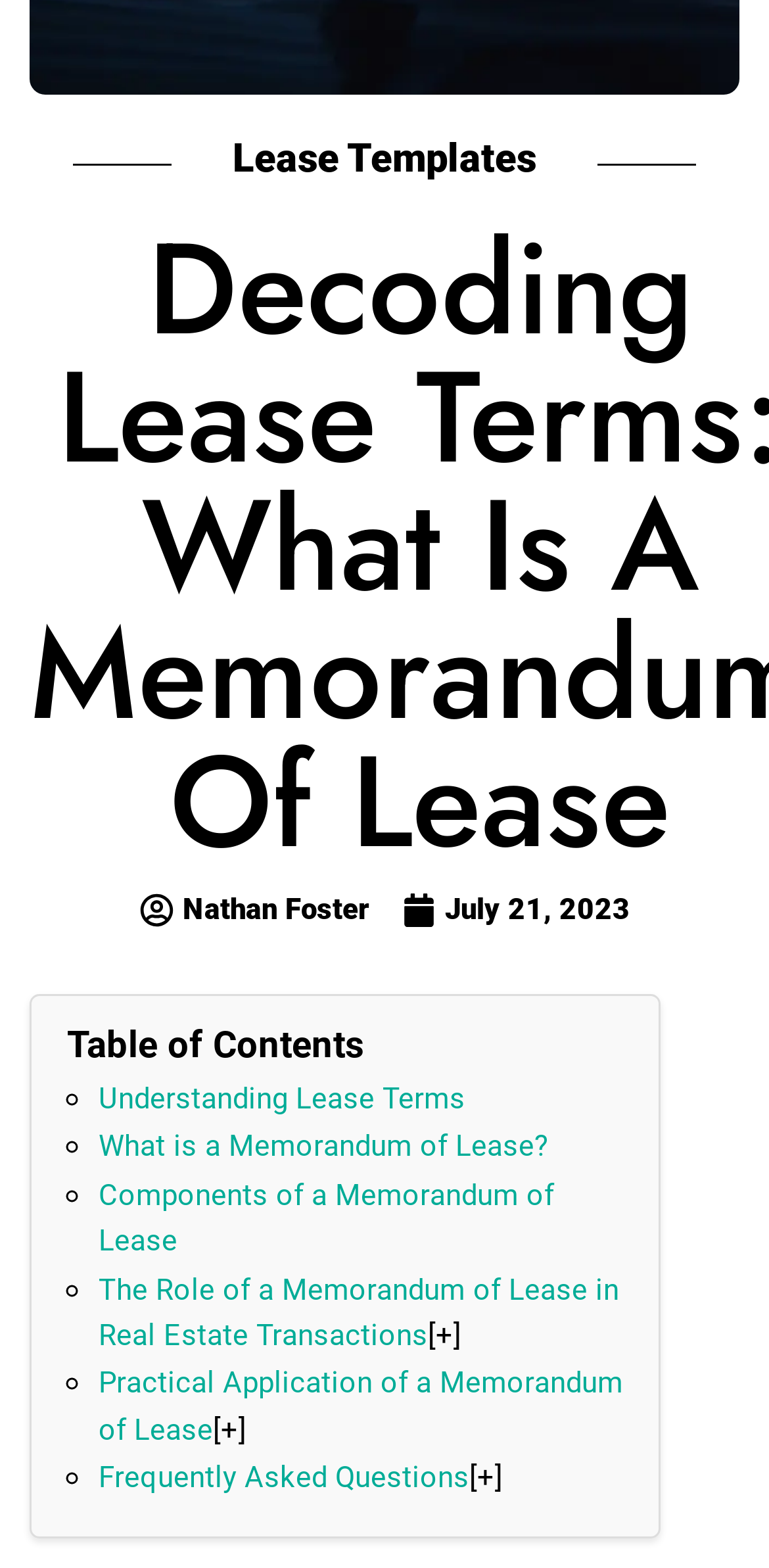Provide the bounding box coordinates of the HTML element described by the text: "Nathan Foster". The coordinates should be in the format [left, top, right, bottom] with values between 0 and 1.

[0.181, 0.565, 0.481, 0.596]